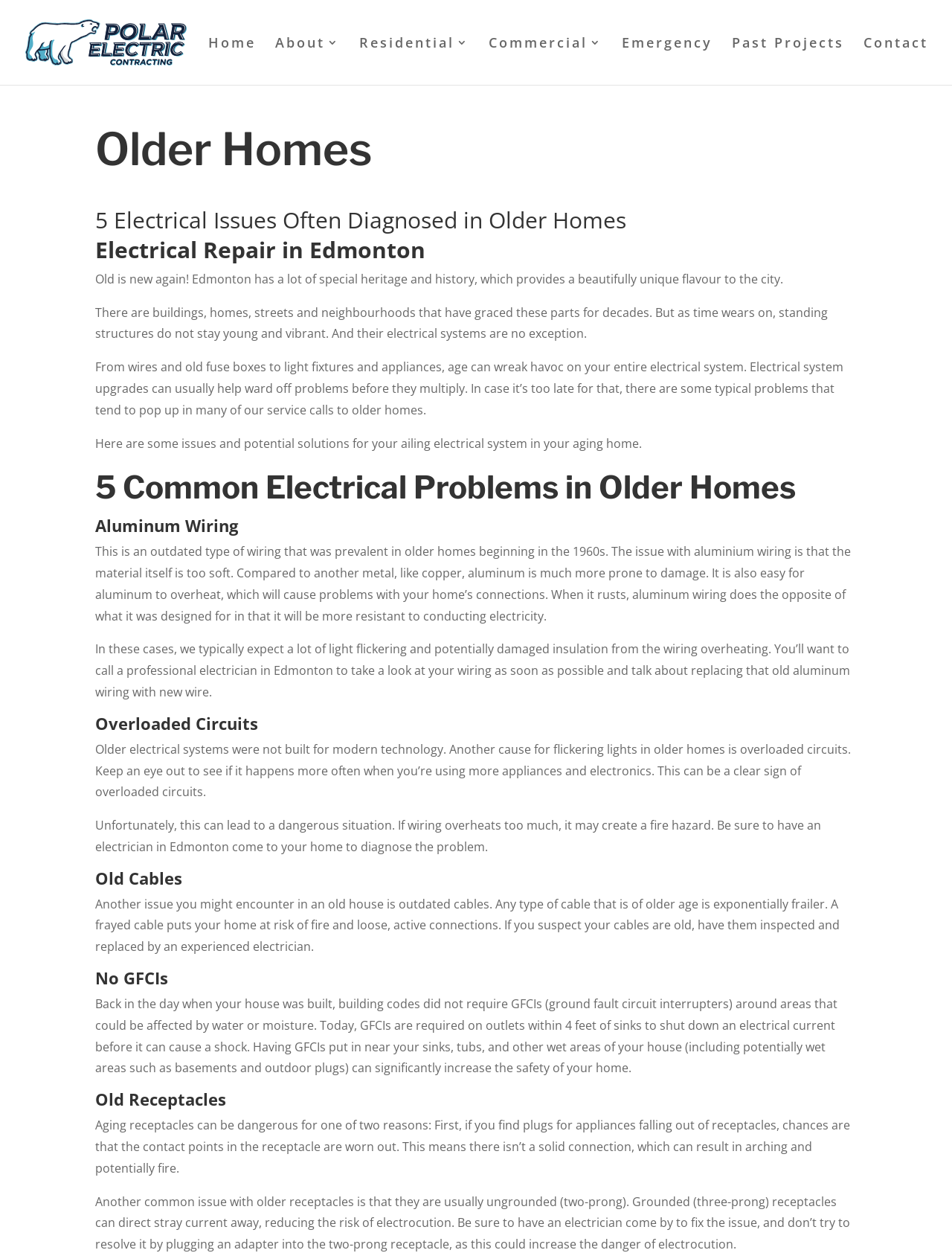What is a common issue with older receptacles?
Please give a detailed and thorough answer to the question, covering all relevant points.

Aging receptacles can be dangerous because the contact points in the receptacle are worn out, which means there isn’t a solid connection, resulting in arching and potentially fire.